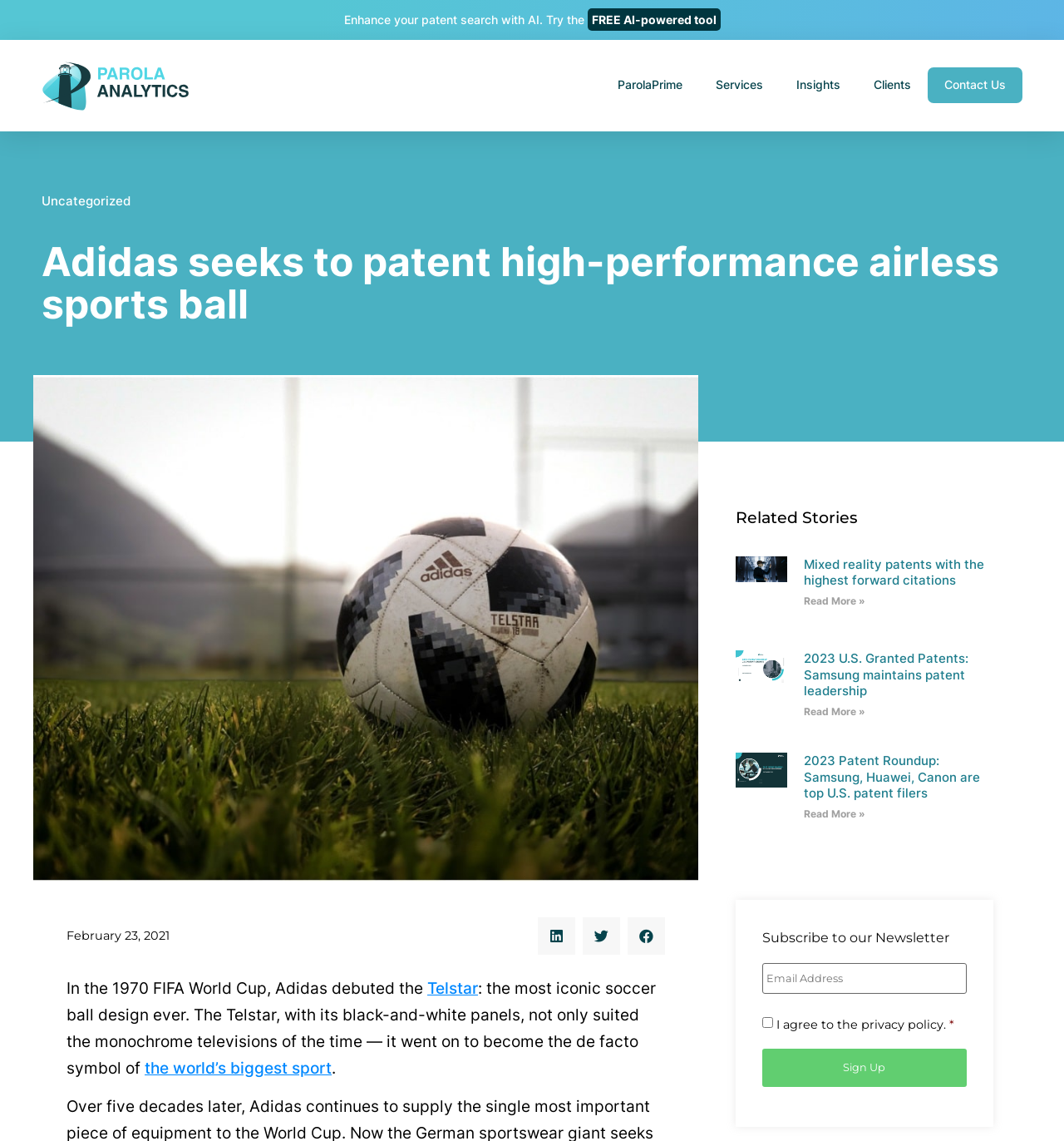Please identify the webpage's heading and generate its text content.

Adidas seeks to patent high-performance airless sports ball